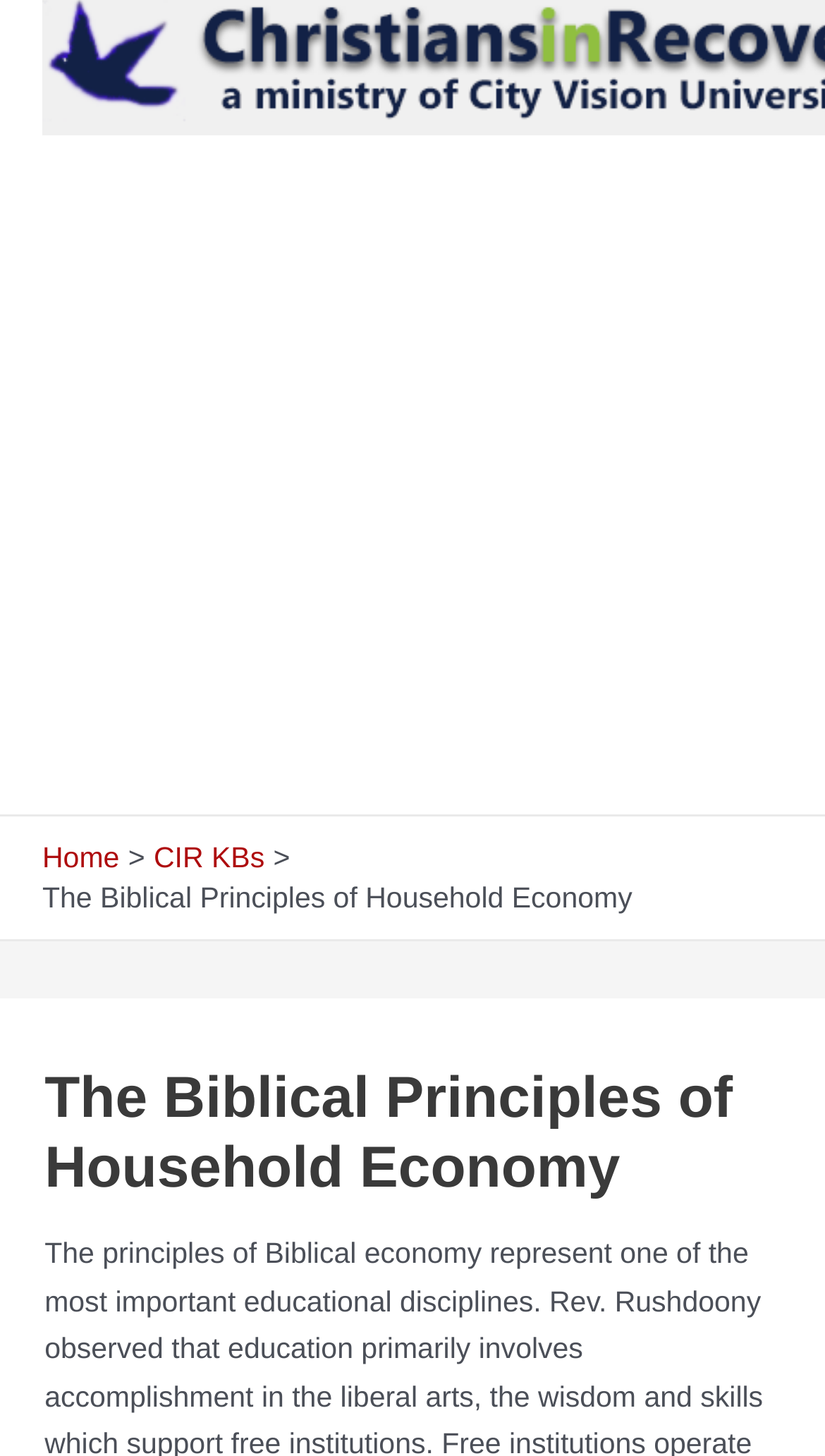Please find the bounding box for the UI component described as follows: "Outloook AppIns".

None